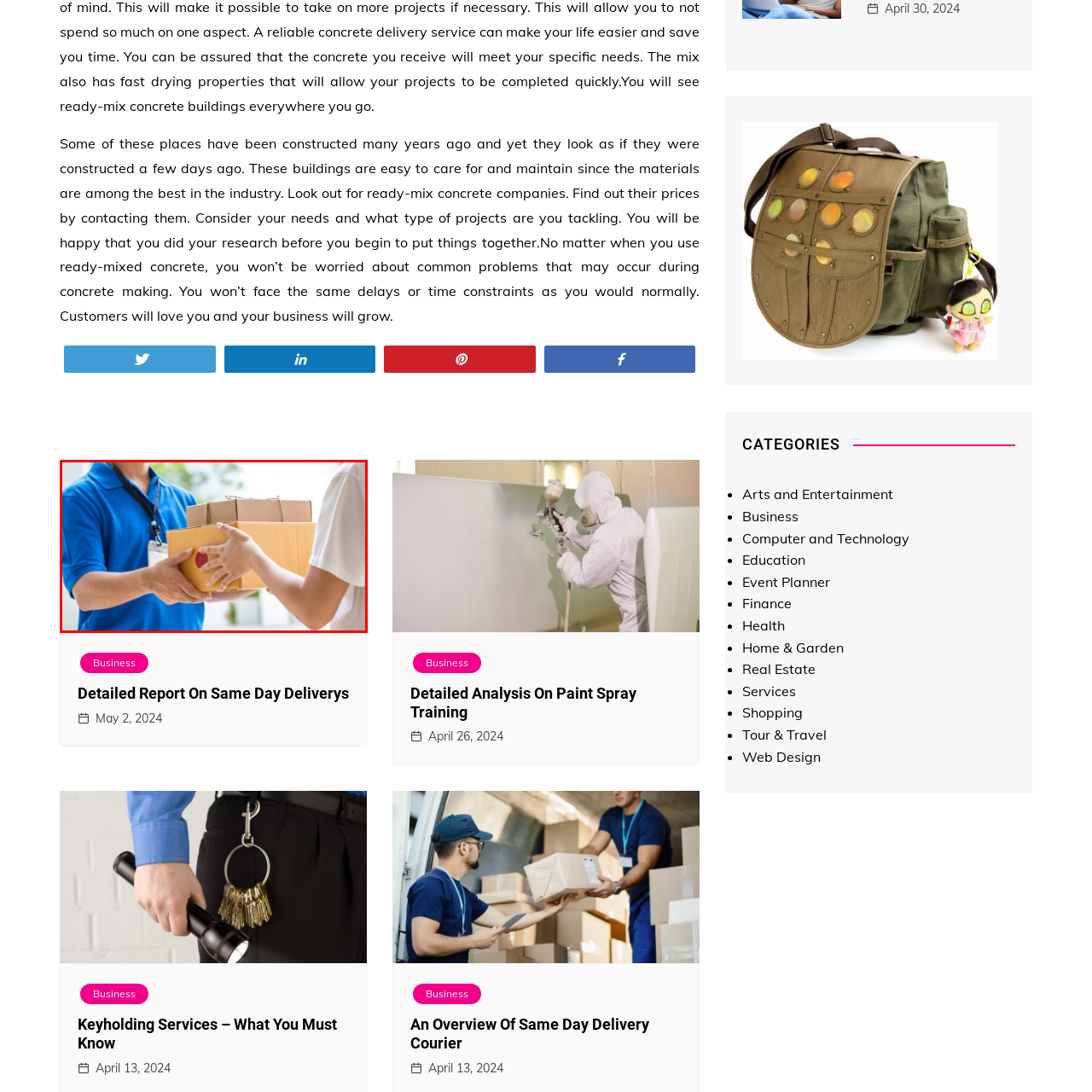Give a detailed caption for the image that is encased within the red bounding box.

In this image, a delivery person in a blue polo shirt is handing a cardboard box to a customer. The delivery person appears to be carefully presenting the package, which contains stacked boxes, suggesting a recent delivery. The recipient is reaching out to take the package, indicating an exchange is taking place. The backdrop likely features a bright, indoor setting, evoking a sense of convenience associated with same-day delivery services, which are increasingly popular for their efficiency and reliability in getting items to customers swiftly.